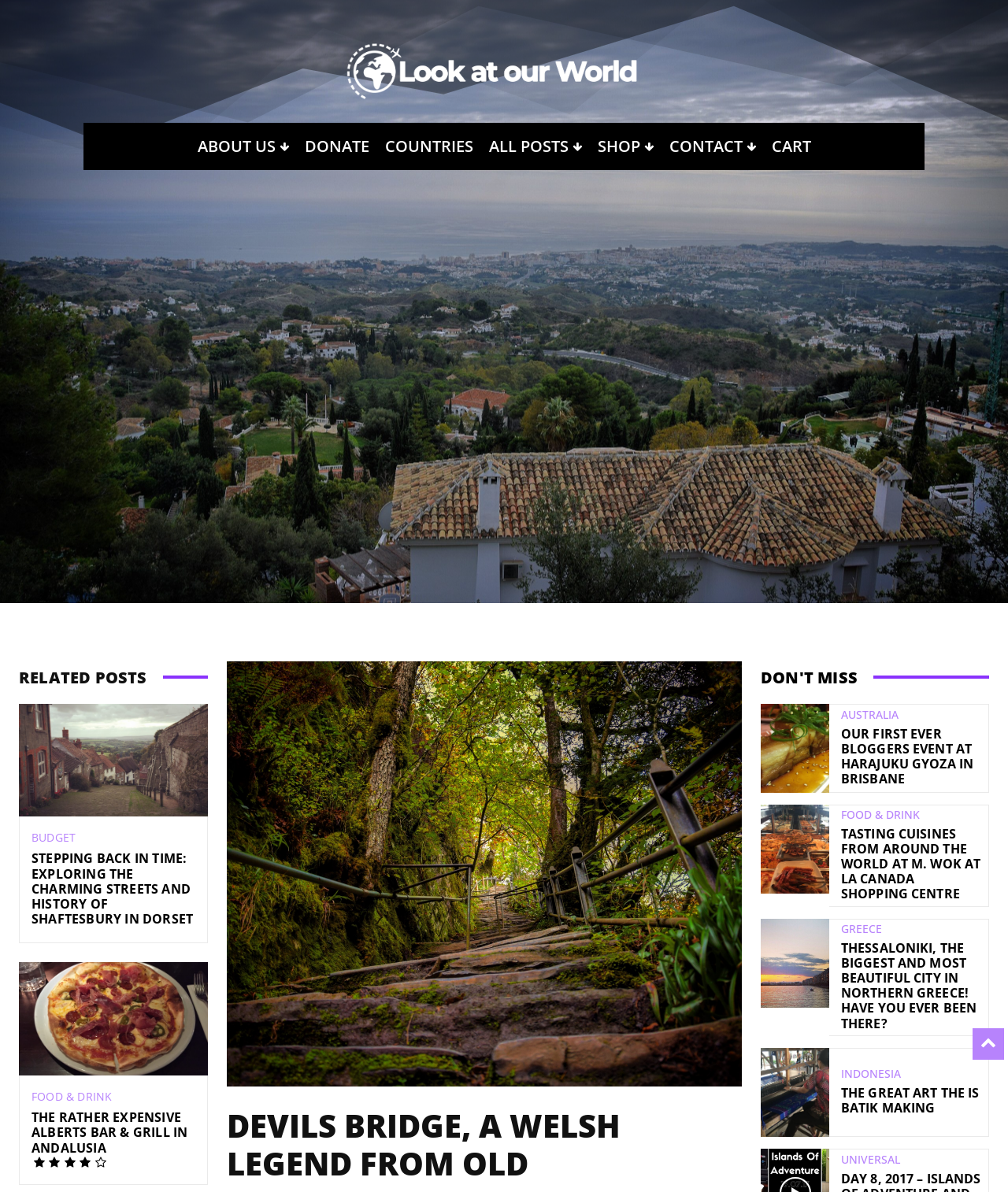Please specify the coordinates of the bounding box for the element that should be clicked to carry out this instruction: "Explore the post about Stepping Back in Time: Exploring the Charming Streets and History of Shaftesbury in Dorset". The coordinates must be four float numbers between 0 and 1, formatted as [left, top, right, bottom].

[0.019, 0.59, 0.206, 0.685]